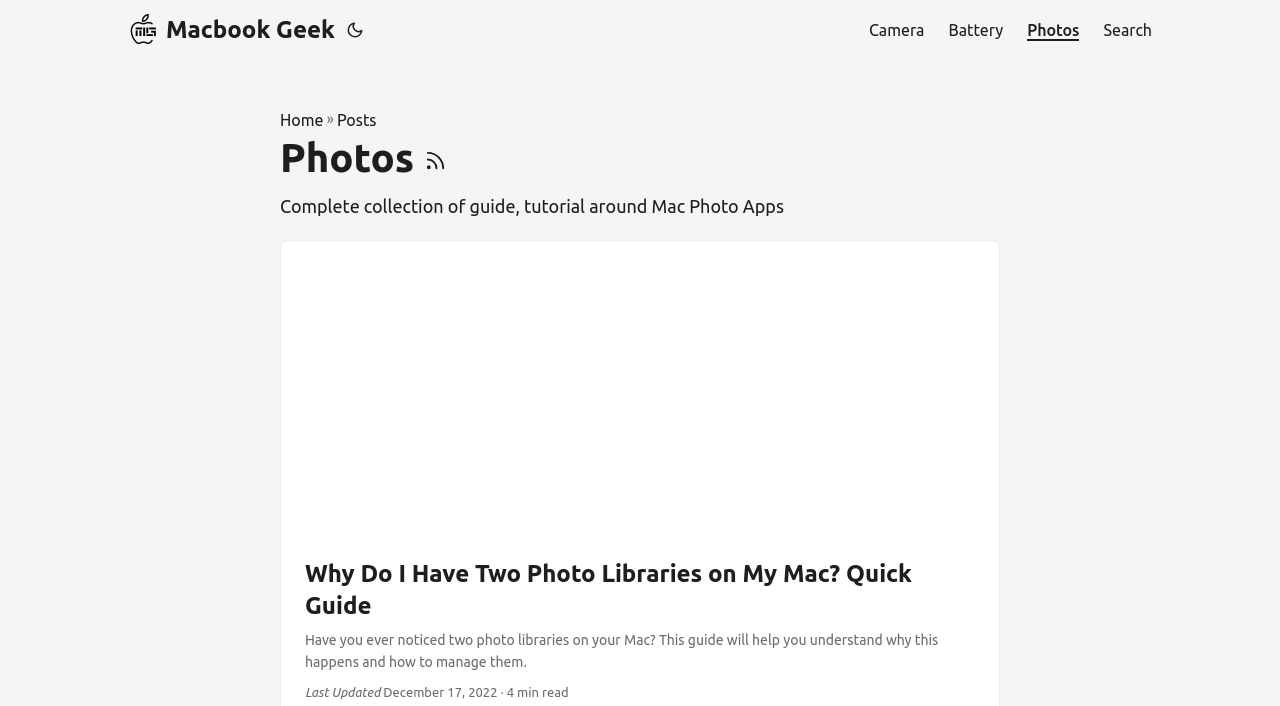How long does it take to read the first article? Analyze the screenshot and reply with just one word or a short phrase.

4 min